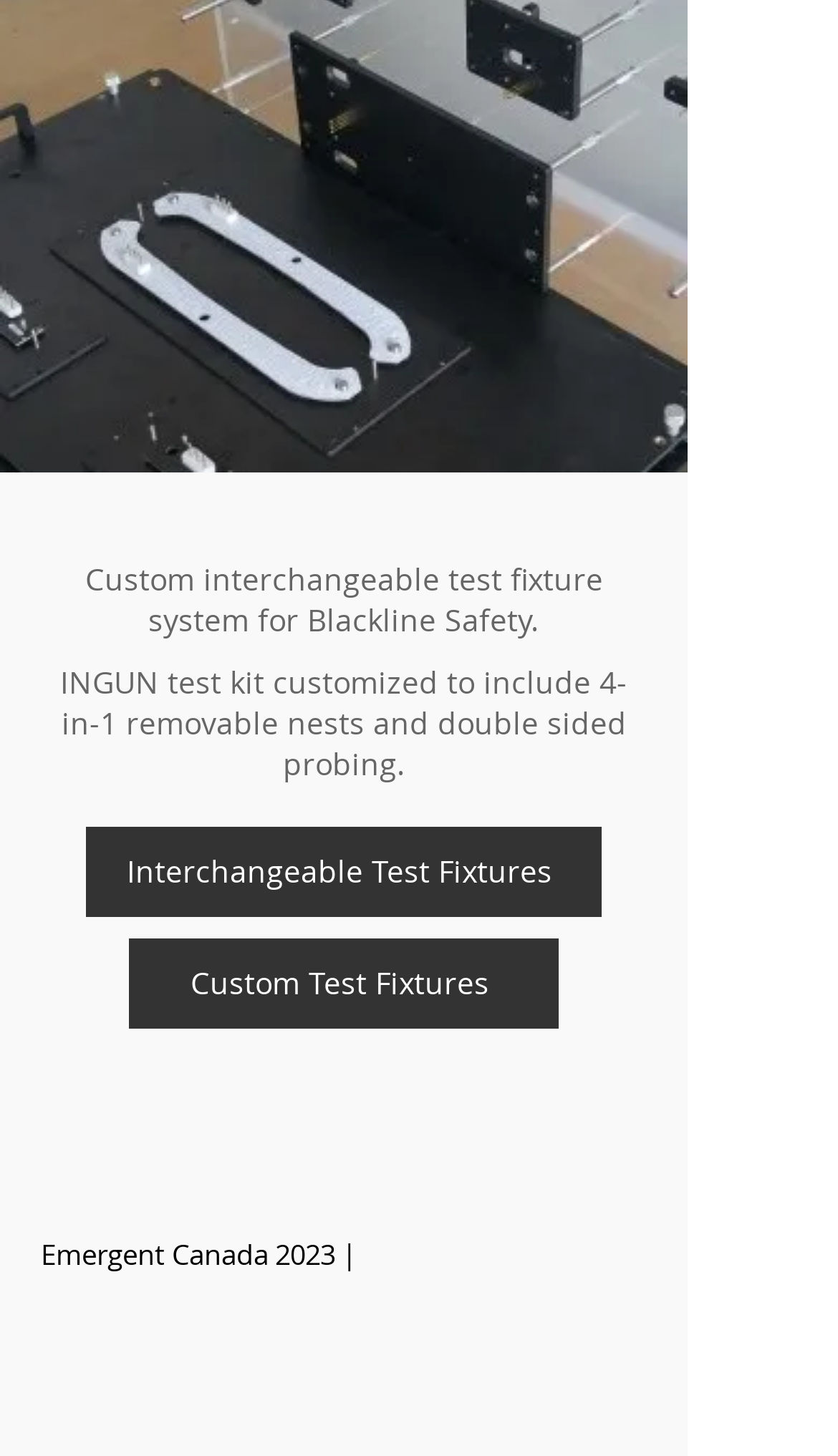Calculate the bounding box coordinates for the UI element based on the following description: "aria-label="LinkedIn"". Ensure the coordinates are four float numbers between 0 and 1, i.e., [left, top, right, bottom].

[0.485, 0.848, 0.546, 0.883]